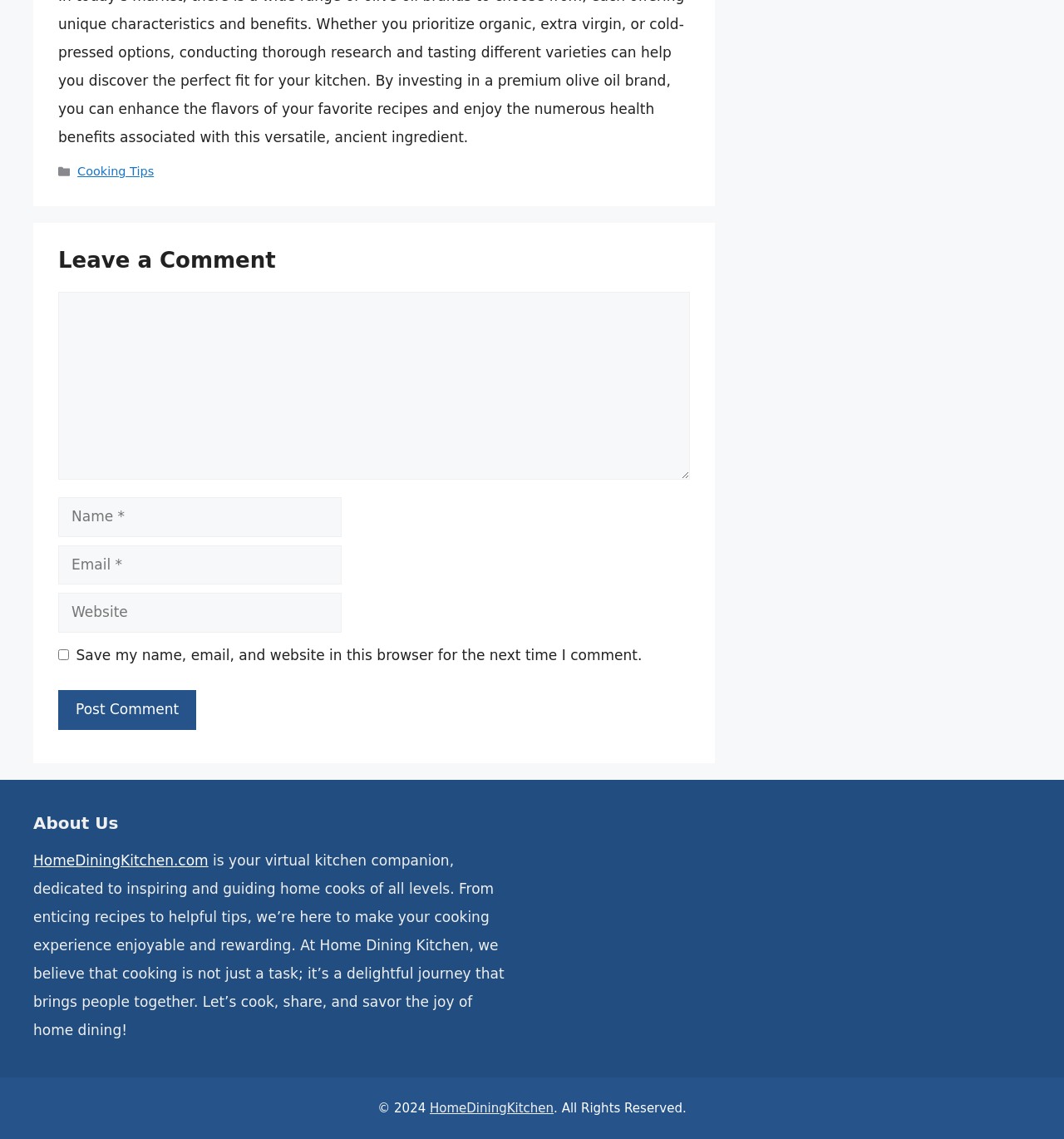Use a single word or phrase to respond to the question:
What is the purpose of this website?

Cooking inspiration and guidance